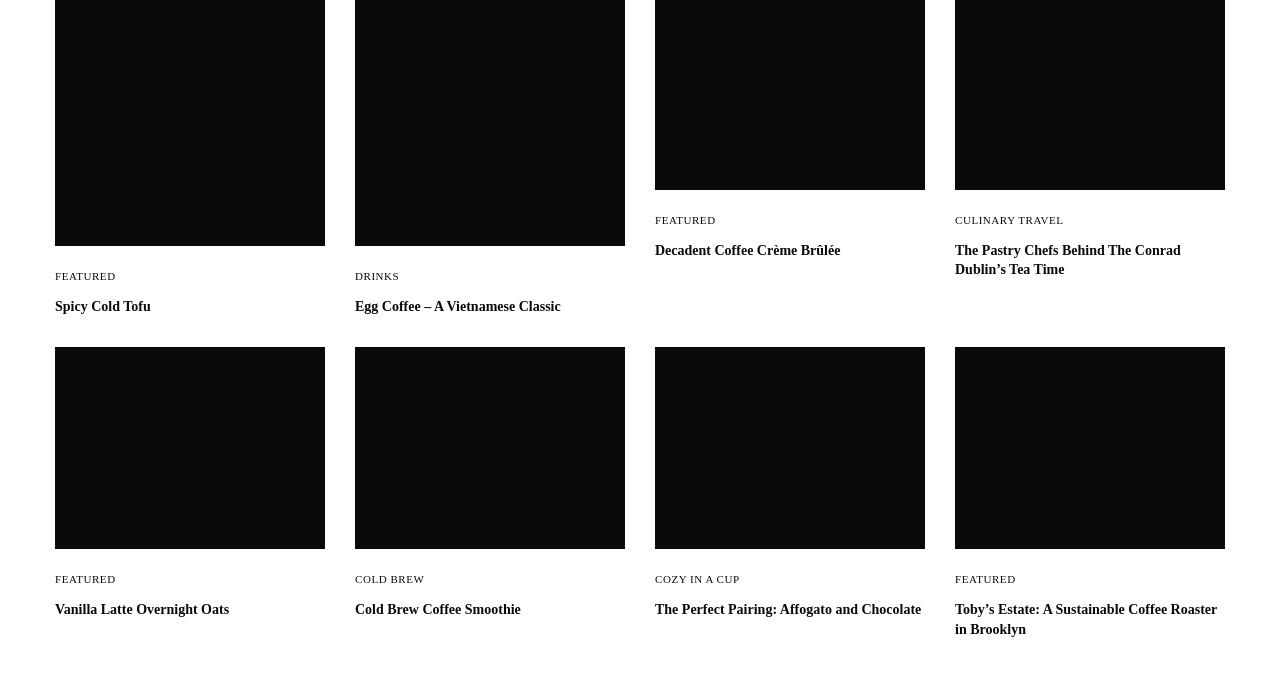What is the first featured item?
Refer to the image and answer the question using a single word or phrase.

Spicy Cold Tofu